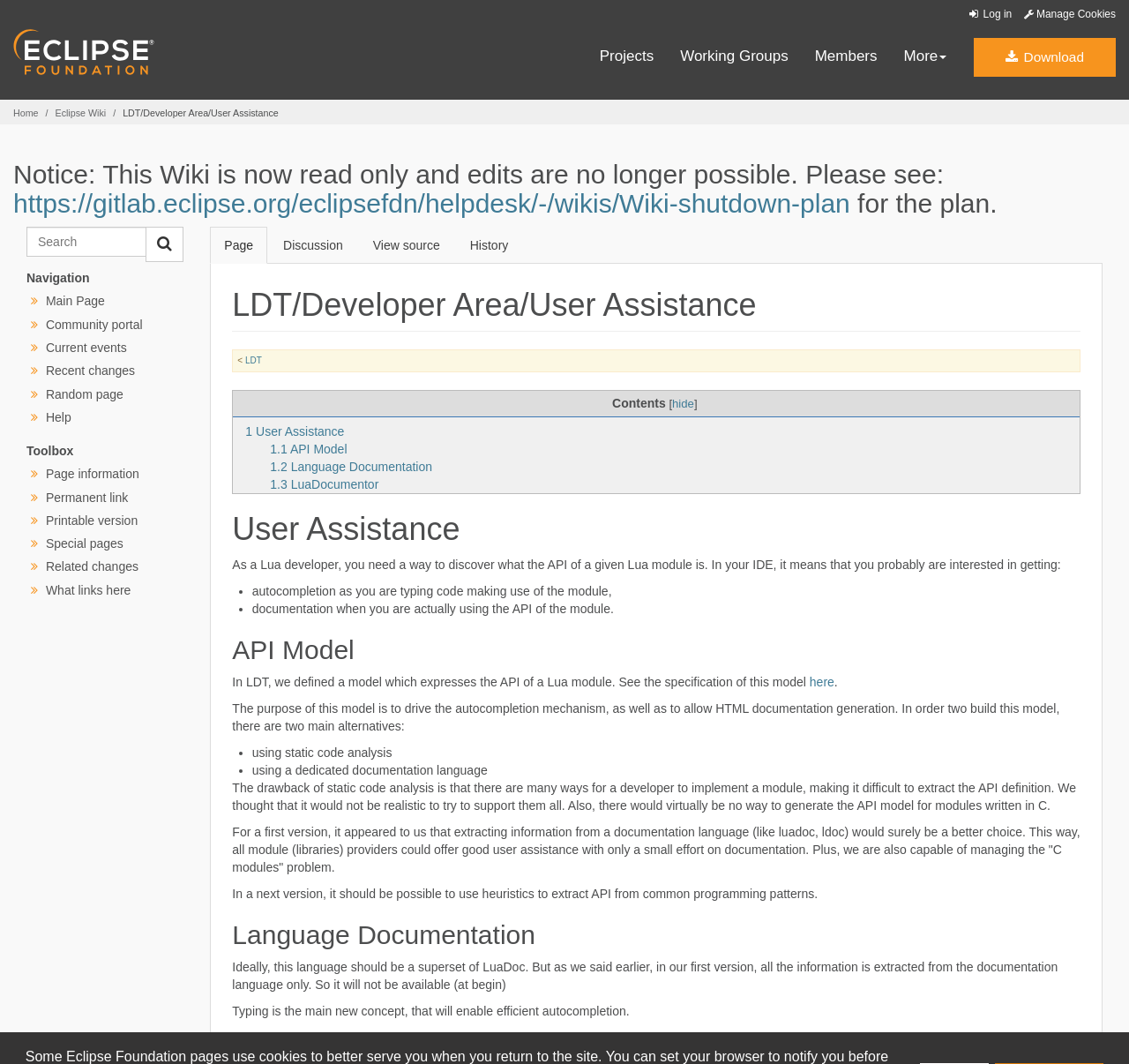Pinpoint the bounding box coordinates for the area that should be clicked to perform the following instruction: "Search for something".

[0.023, 0.213, 0.13, 0.242]